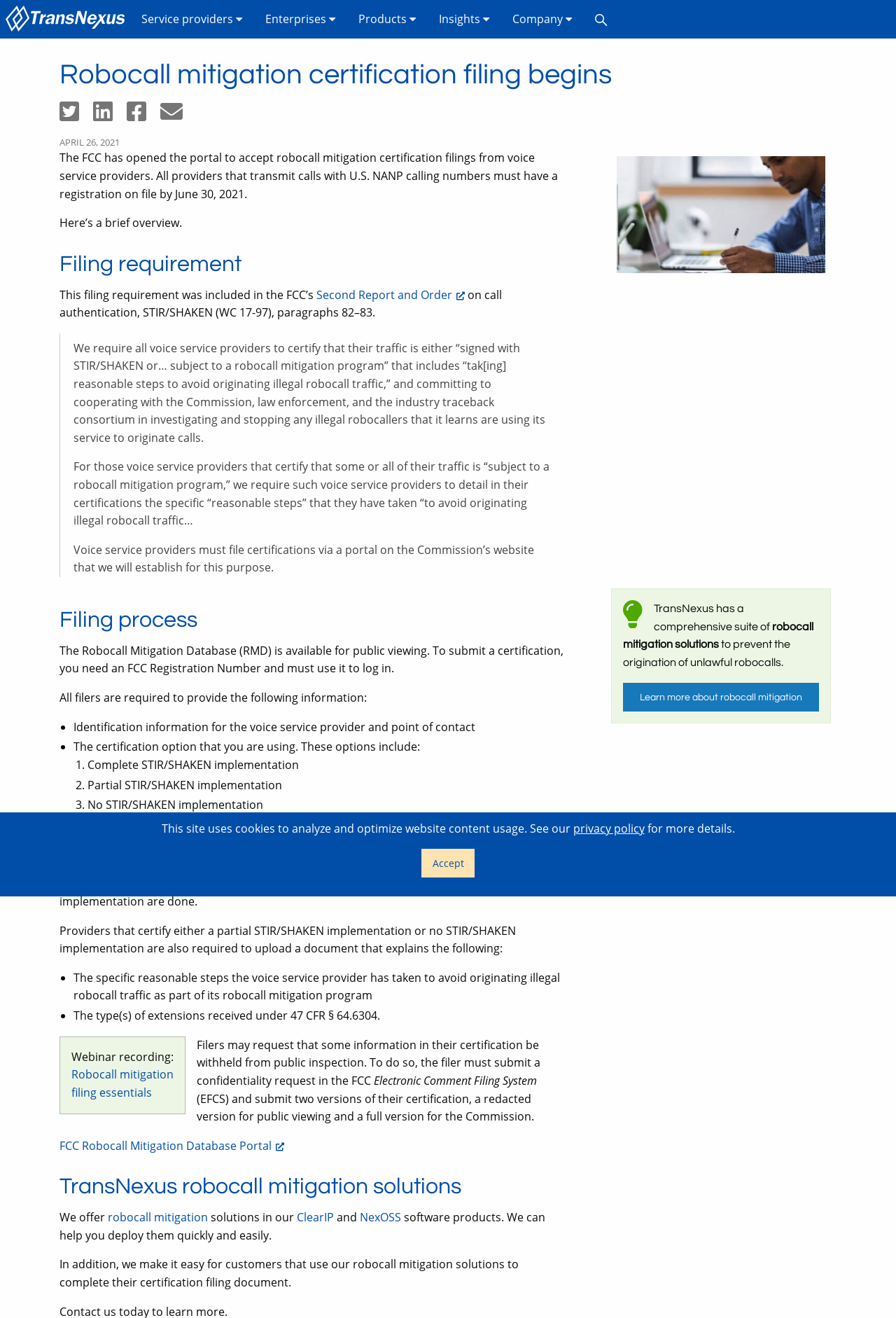Illustrate the webpage with a detailed description.

The webpage is about robocall mitigation certification filing, specifically the process and requirements for voice service providers to file certifications with the FCC. At the top, there is a horizontal menubar with six menu items: TransNexus, Service providers, Enterprises, Products, Insights, and Company. Below the menubar, there are social media sharing links and a search button.

The main content of the webpage is divided into several sections. The first section has a heading "Robocall mitigation certification filing begins" and provides an overview of the filing requirement, including a brief description and a deadline of June 30, 2021.

The second section, "Filing requirement", explains the requirement in more detail, citing the FCC's Second Report and Order. This section also includes a blockquote with a lengthy quote from the report.

The third section, "Filing process", provides step-by-step instructions for filing a certification, including the information required and the process for submitting a certification.

The webpage also includes an image of a man taking notes with a laptop, which is likely used to illustrate the filing process.

There are several lists and bullet points throughout the webpage, outlining the specific information required for the certification, such as identification information, certification options, and reasonable steps taken to avoid originating illegal robocall traffic.

Additionally, the webpage mentions that filers may request that some information be withheld from public inspection and provides instructions for submitting a confidentiality request.

The final section, "TransNexus robocall mitigation solutions", promotes the company's solutions for robocall mitigation, including its ClearIP and NexOSS software products.

At the bottom of the webpage, there is a notice about the use of cookies and a link to the privacy policy. There is also an "Accept" button, likely for accepting the use of cookies.